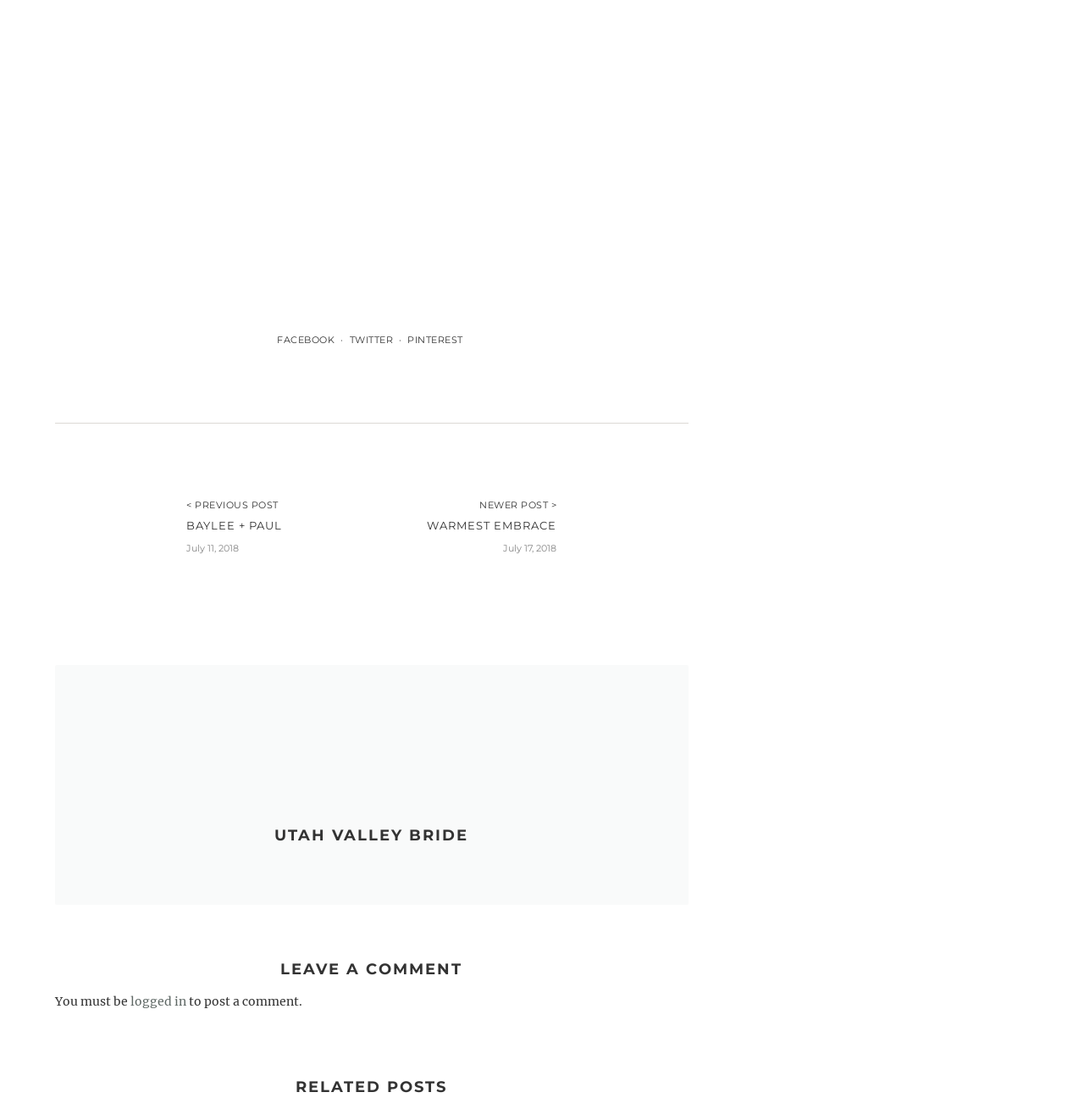Please identify the bounding box coordinates of the area that needs to be clicked to follow this instruction: "view newer post".

[0.443, 0.445, 0.514, 0.456]